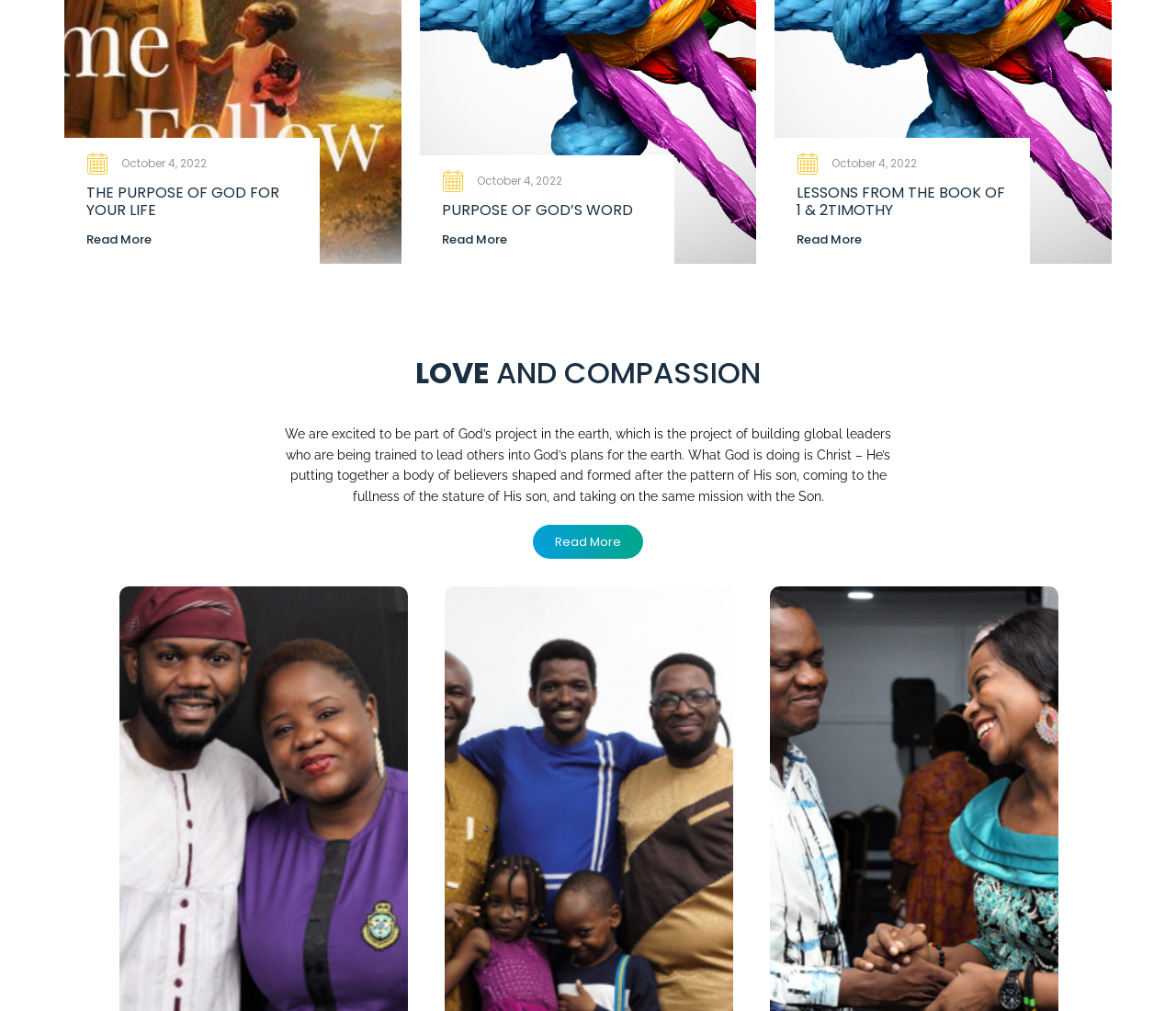Determine the bounding box coordinates in the format (top-left x, top-left y, bottom-right x, bottom-right y). Ensure all values are floating point numbers between 0 and 1. Identify the bounding box of the UI element described by: Purpose of God’s word

[0.376, 0.198, 0.538, 0.219]